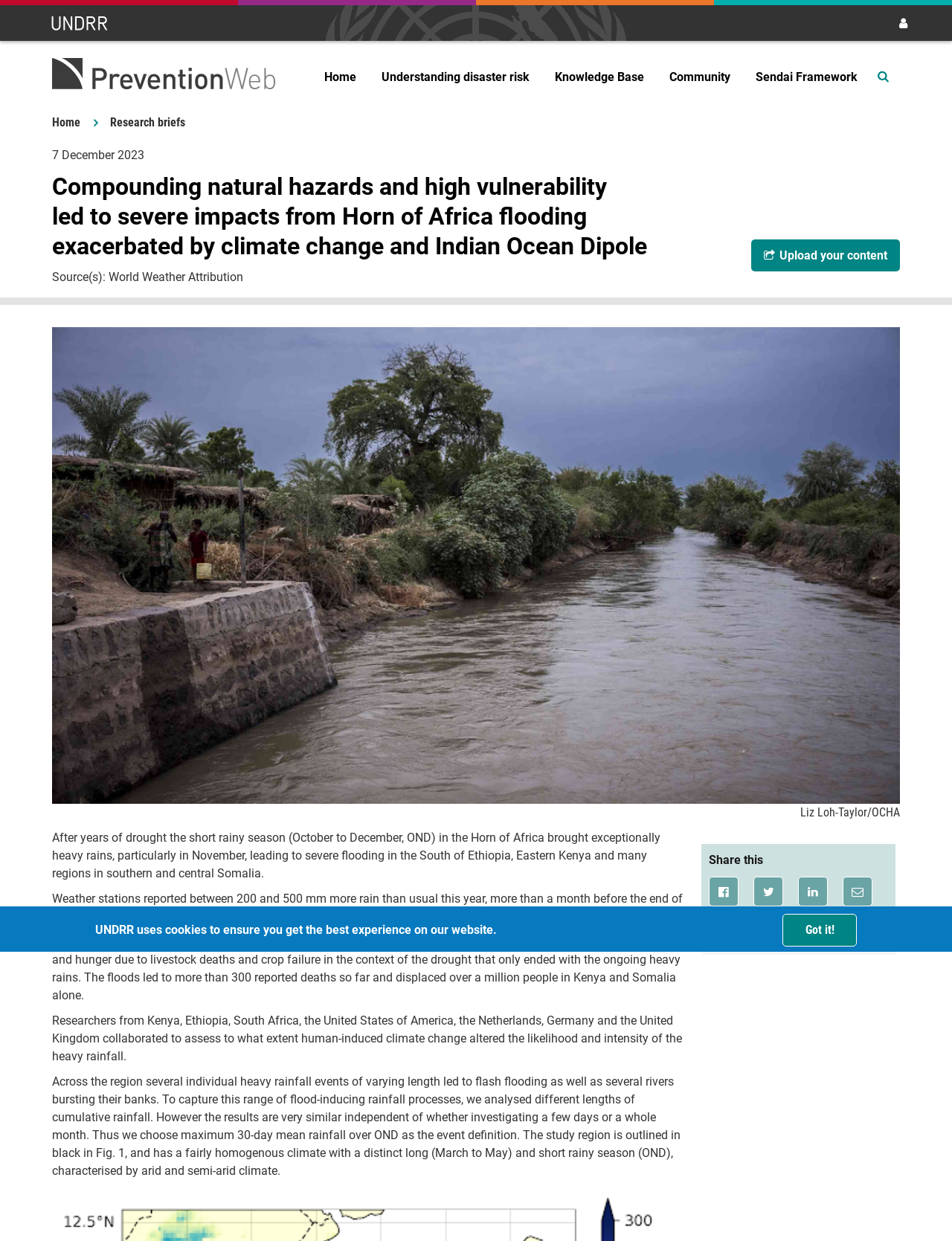Specify the bounding box coordinates (top-left x, top-left y, bottom-right x, bottom-right y) of the UI element in the screenshot that matches this description: alt="PreventionWeb Logo" title="PreventionWeb Logo"

[0.055, 0.053, 0.289, 0.064]